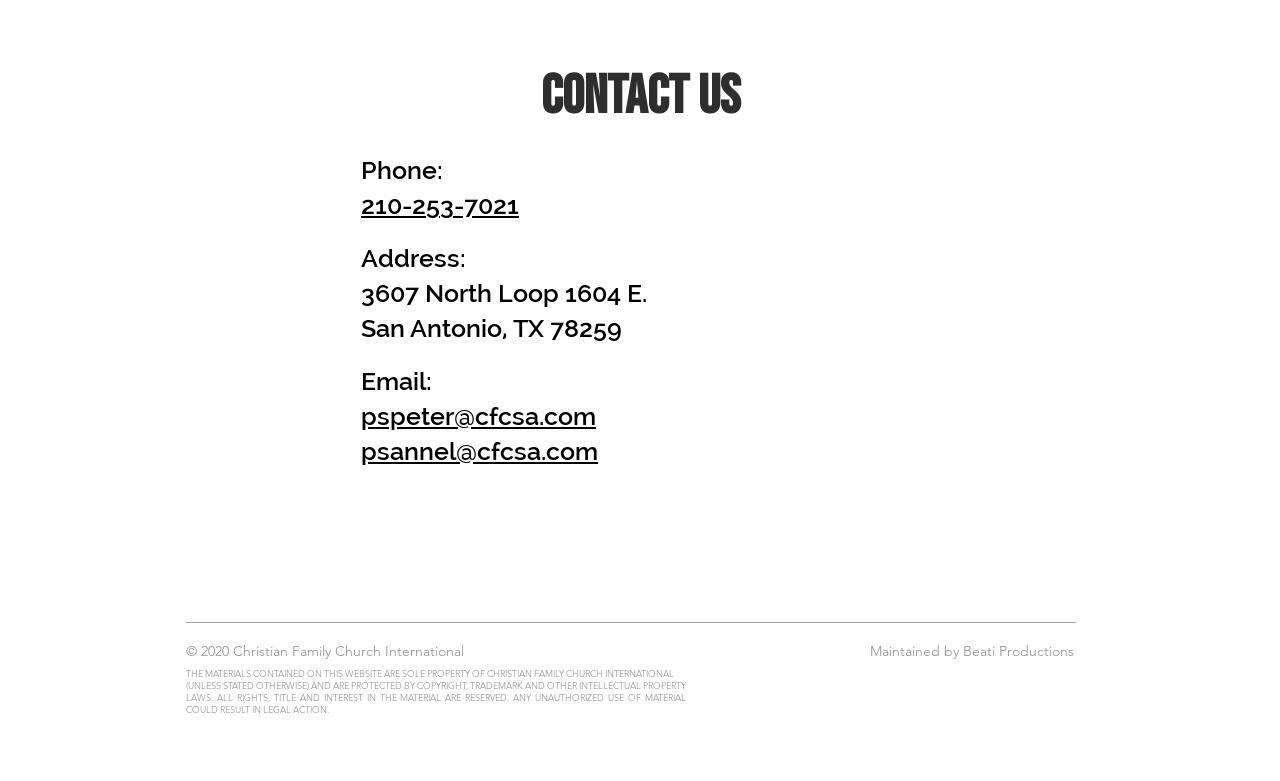What is the address of Christian Family Church International?
Refer to the image and provide a concise answer in one word or phrase.

3607 North Loop 1604 E. San Antonio, TX 78259